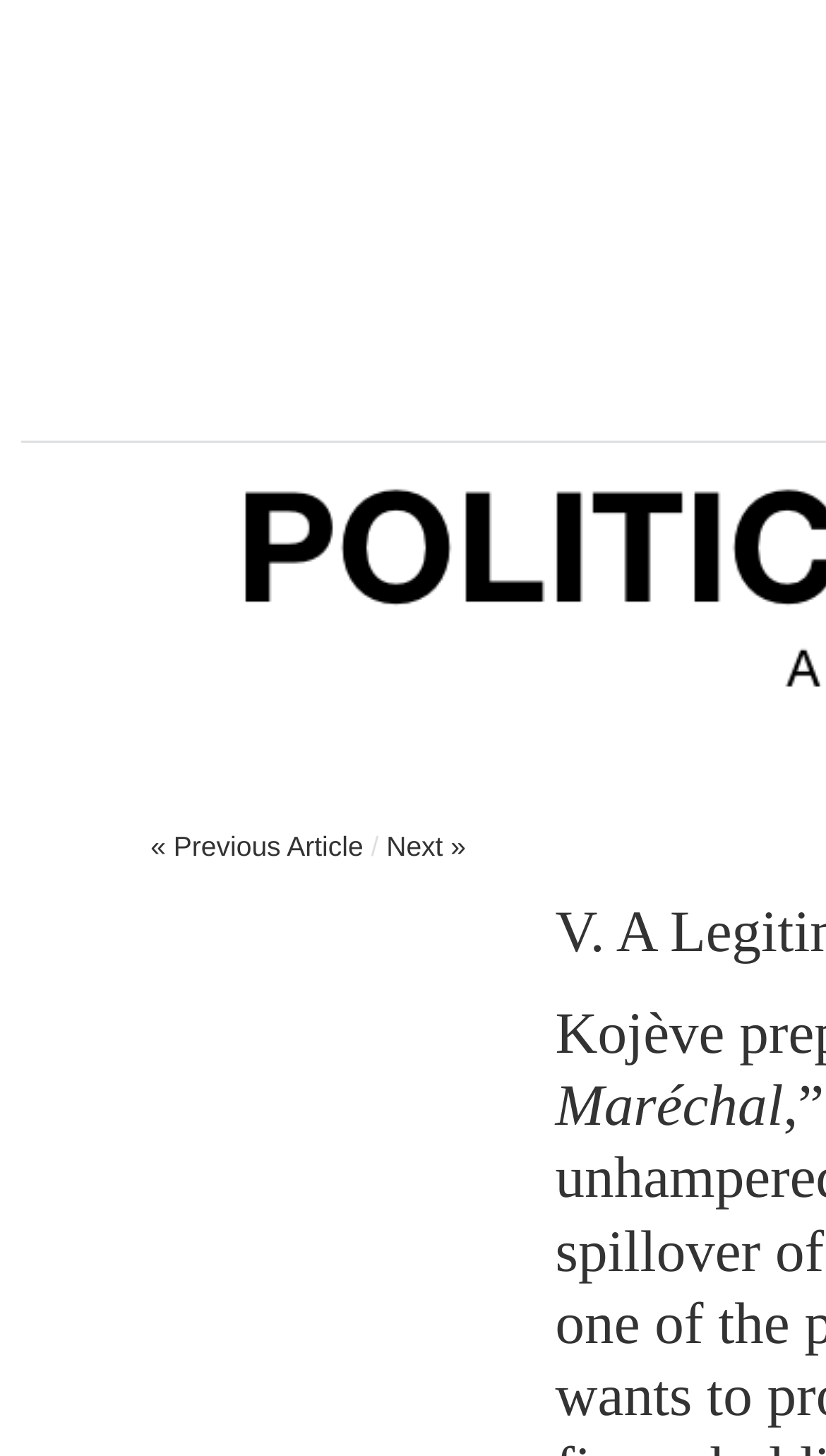Bounding box coordinates are to be given in the format (top-left x, top-left y, bottom-right x, bottom-right y). All values must be floating point numbers between 0 and 1. Provide the bounding box coordinate for the UI element described as: Next »

[0.468, 0.57, 0.564, 0.592]